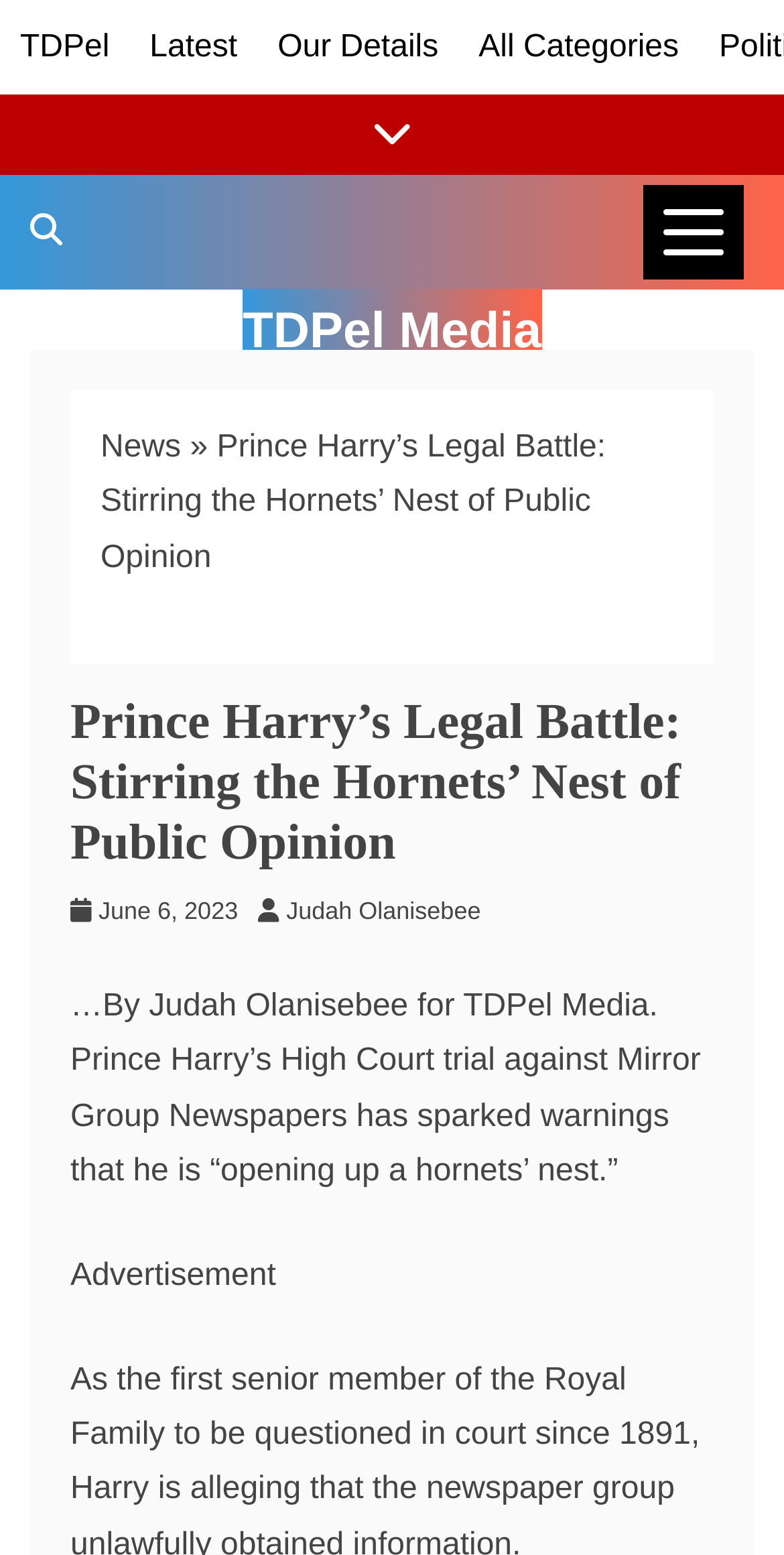Using the provided element description, identify the bounding box coordinates as (top-left x, top-left y, bottom-right x, bottom-right y). Ensure all values are between 0 and 1. Description: TDPel

[0.026, 0.019, 0.14, 0.041]